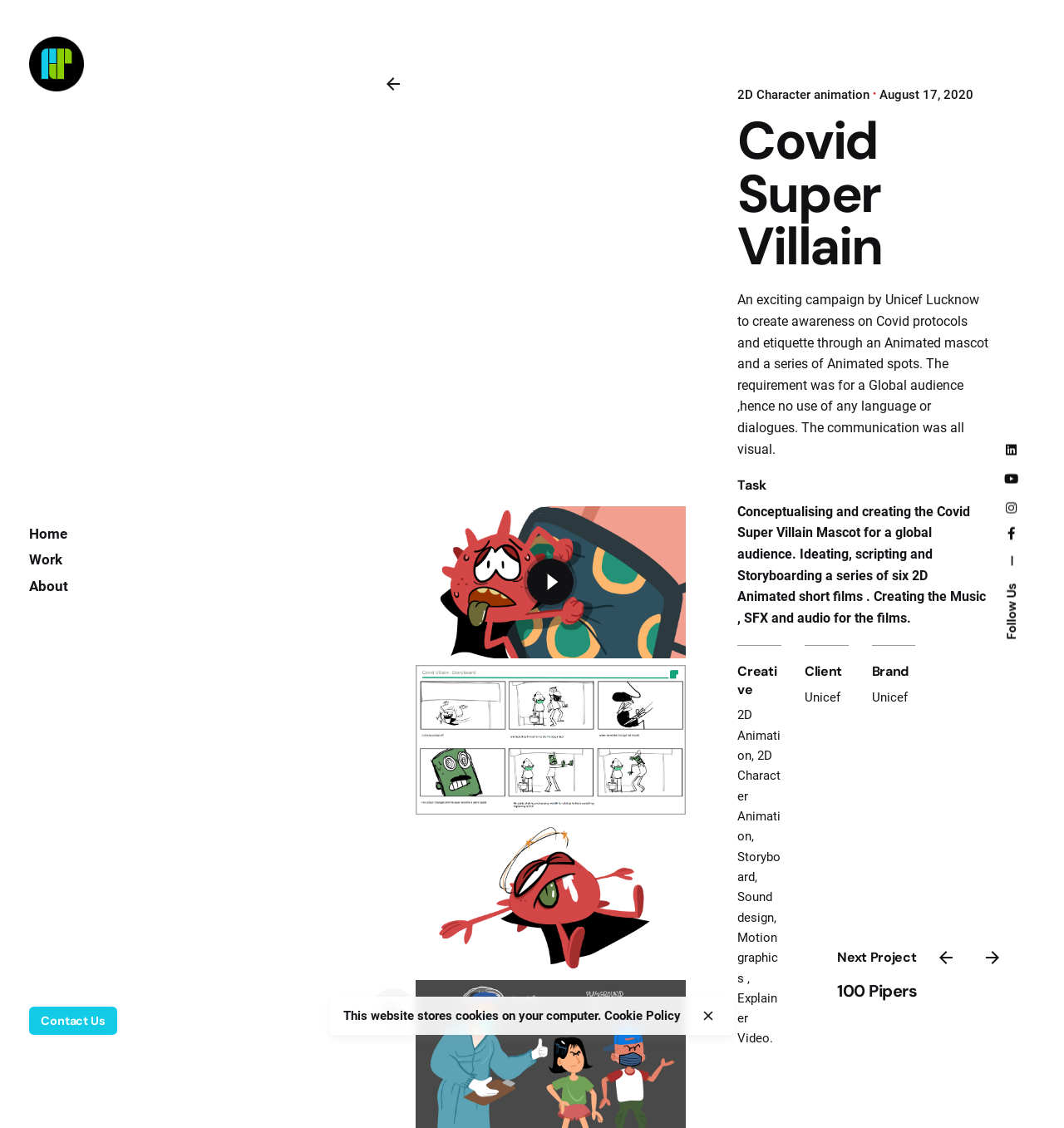What is the main heading of this webpage? Please extract and provide it.

Covid Super Villain